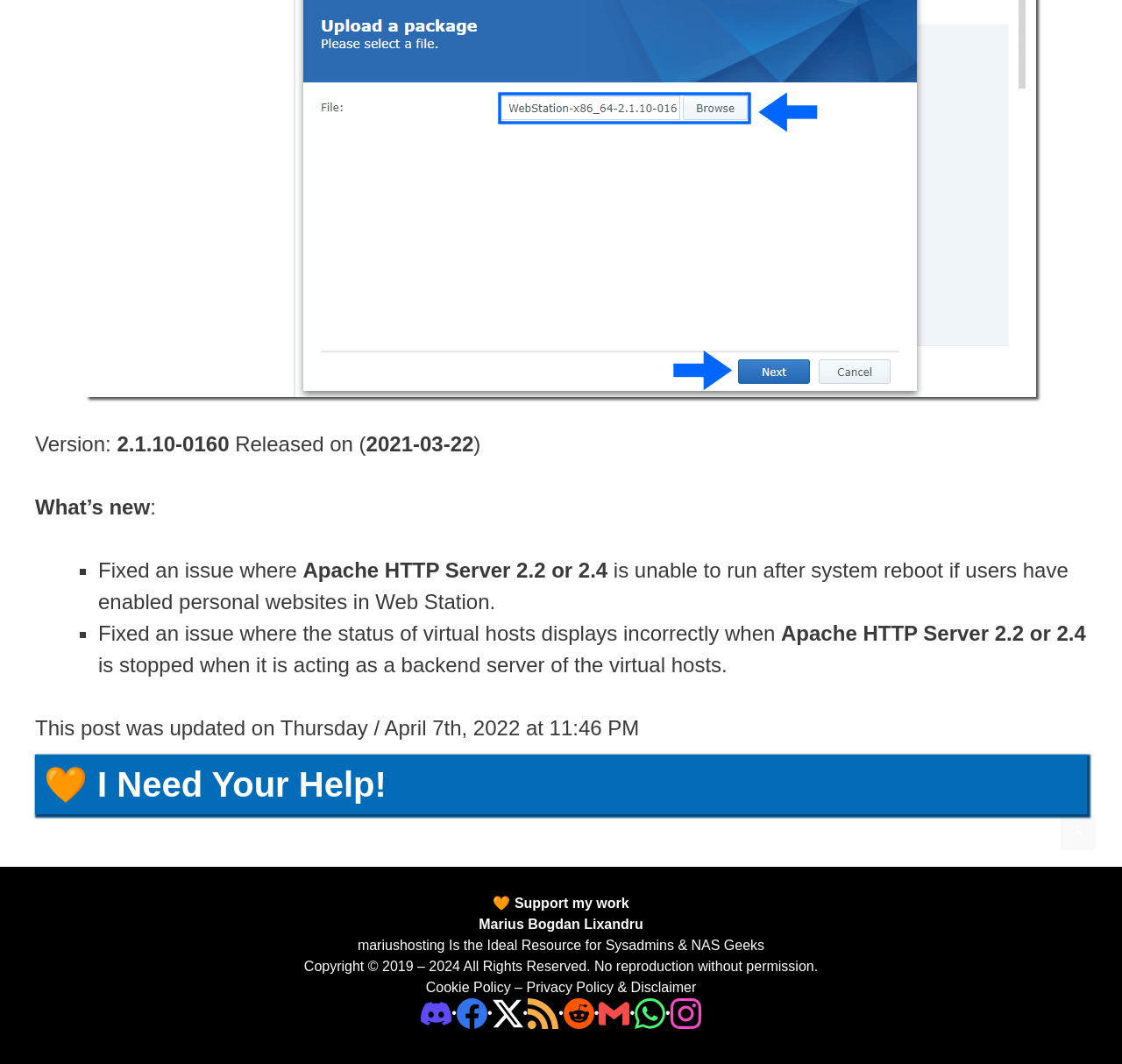Based on the element description Cookie Policy, identify the bounding box of the UI element in the given webpage screenshot. The coordinates should be in the format (top-left x, top-left y, bottom-right x, bottom-right y) and must be between 0 and 1.

[0.379, 0.921, 0.455, 0.935]